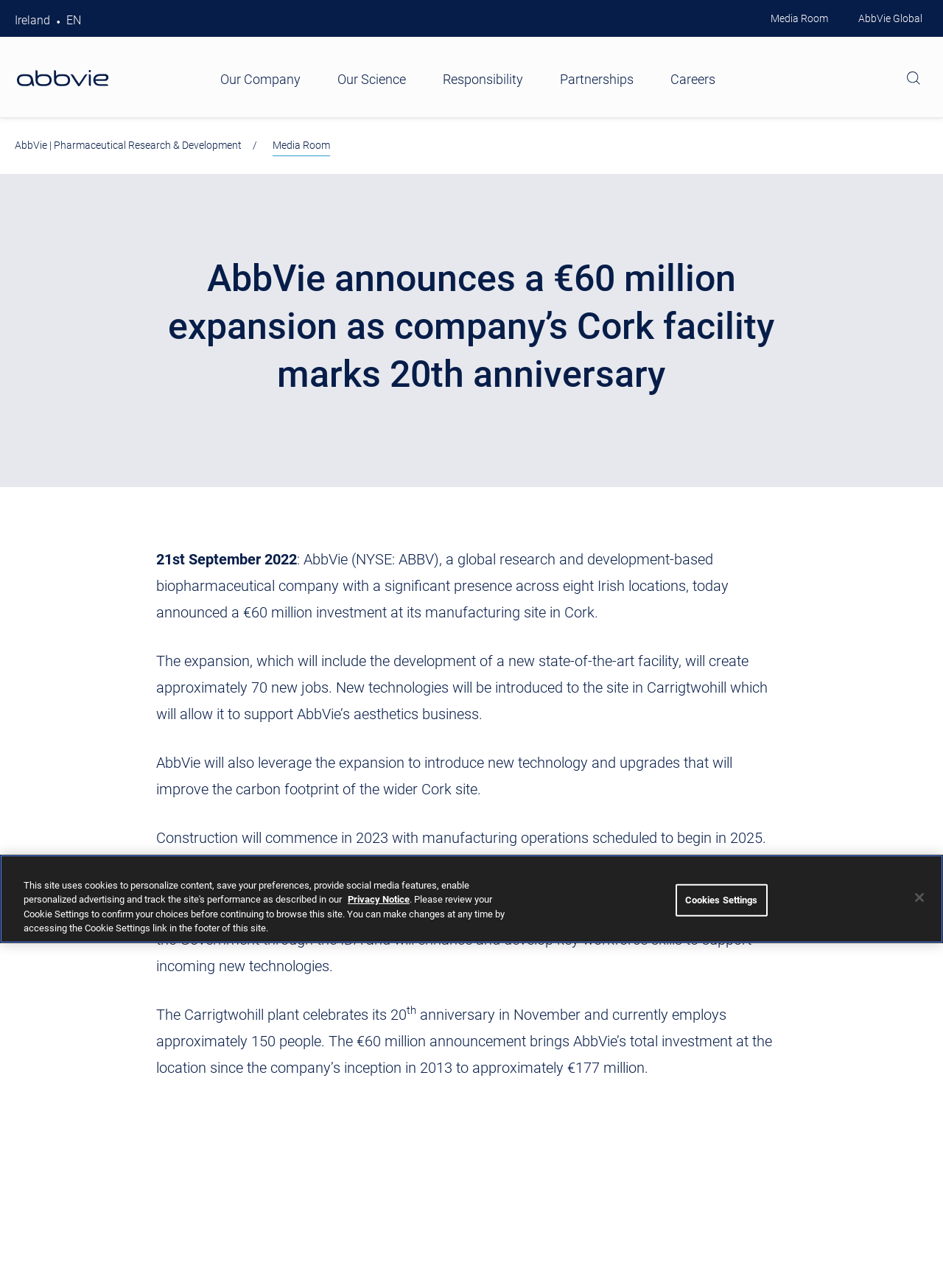Find the bounding box coordinates of the element to click in order to complete this instruction: "Click on the 'YOU MIGHT ALSO LIKE' heading". The bounding box coordinates must be four float numbers between 0 and 1, denoted as [left, top, right, bottom].

None